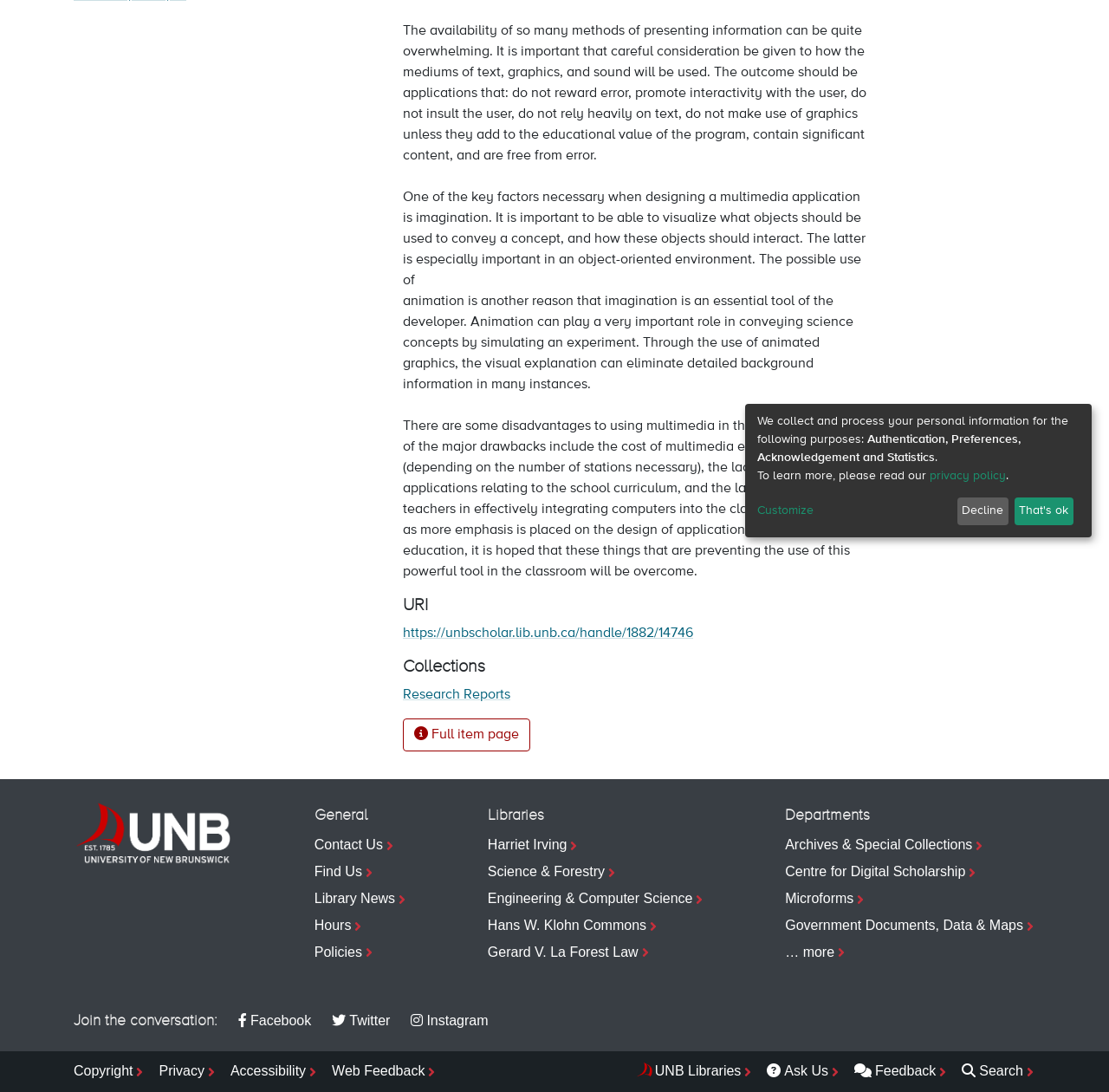Find the bounding box coordinates corresponding to the UI element with the description: "Harriet Irving". The coordinates should be formatted as [left, top, right, bottom], with values as floats between 0 and 1.

[0.44, 0.762, 0.635, 0.787]